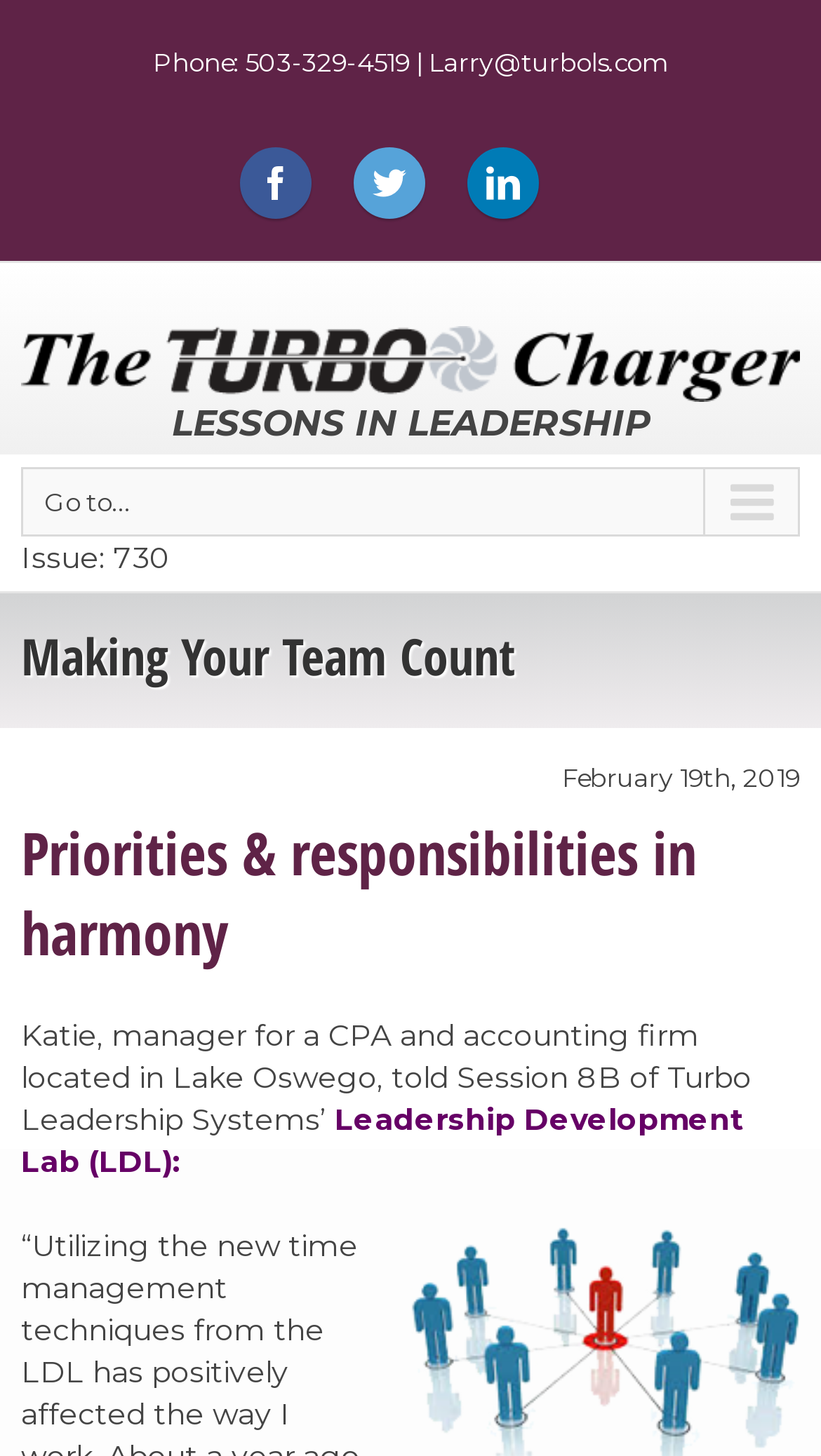What is the date of the article?
Please give a detailed and elaborate explanation in response to the question.

The date of the article can be found in the static text element with the text 'February 19th, 2019' which is located at the bottom of the webpage.